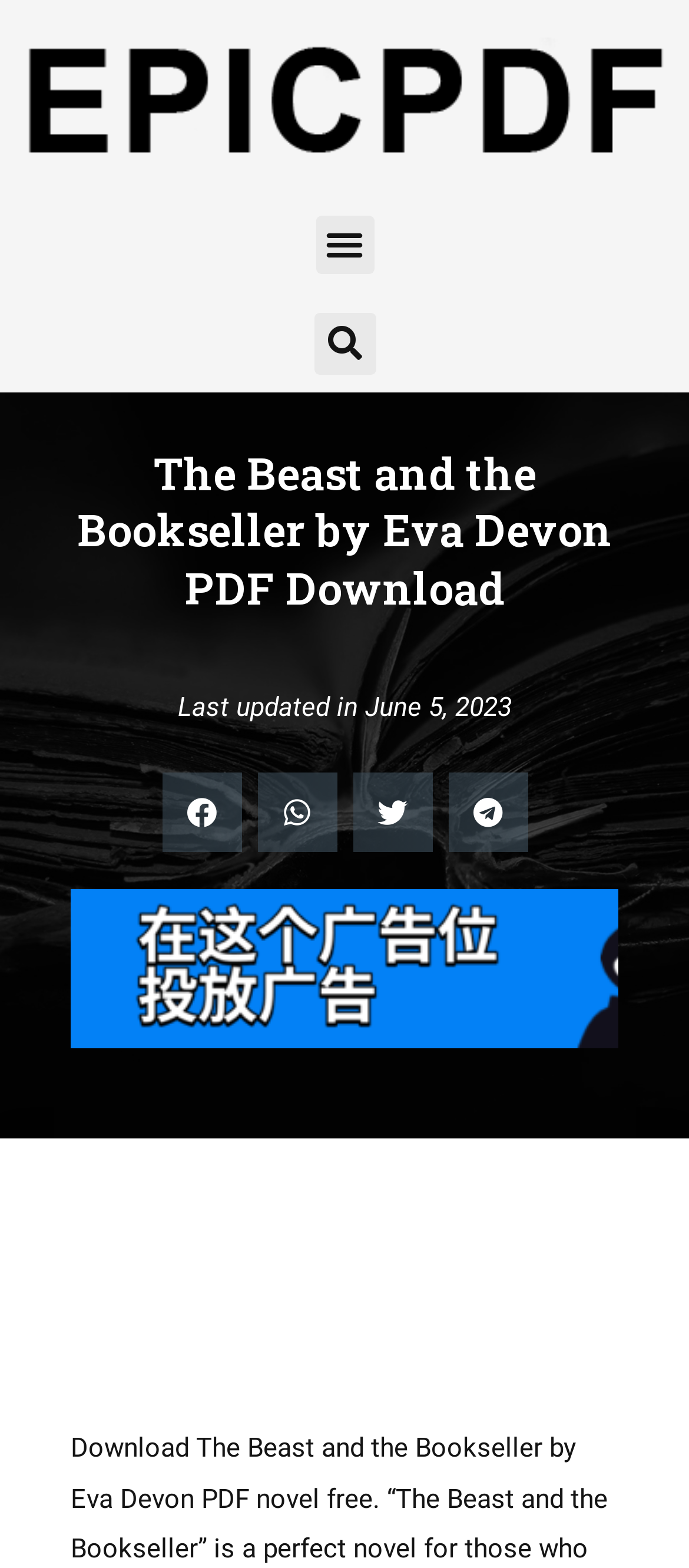Locate the bounding box of the UI element based on this description: "Share on facebook". Provide four float numbers between 0 and 1 as [left, top, right, bottom].

[0.235, 0.493, 0.35, 0.543]